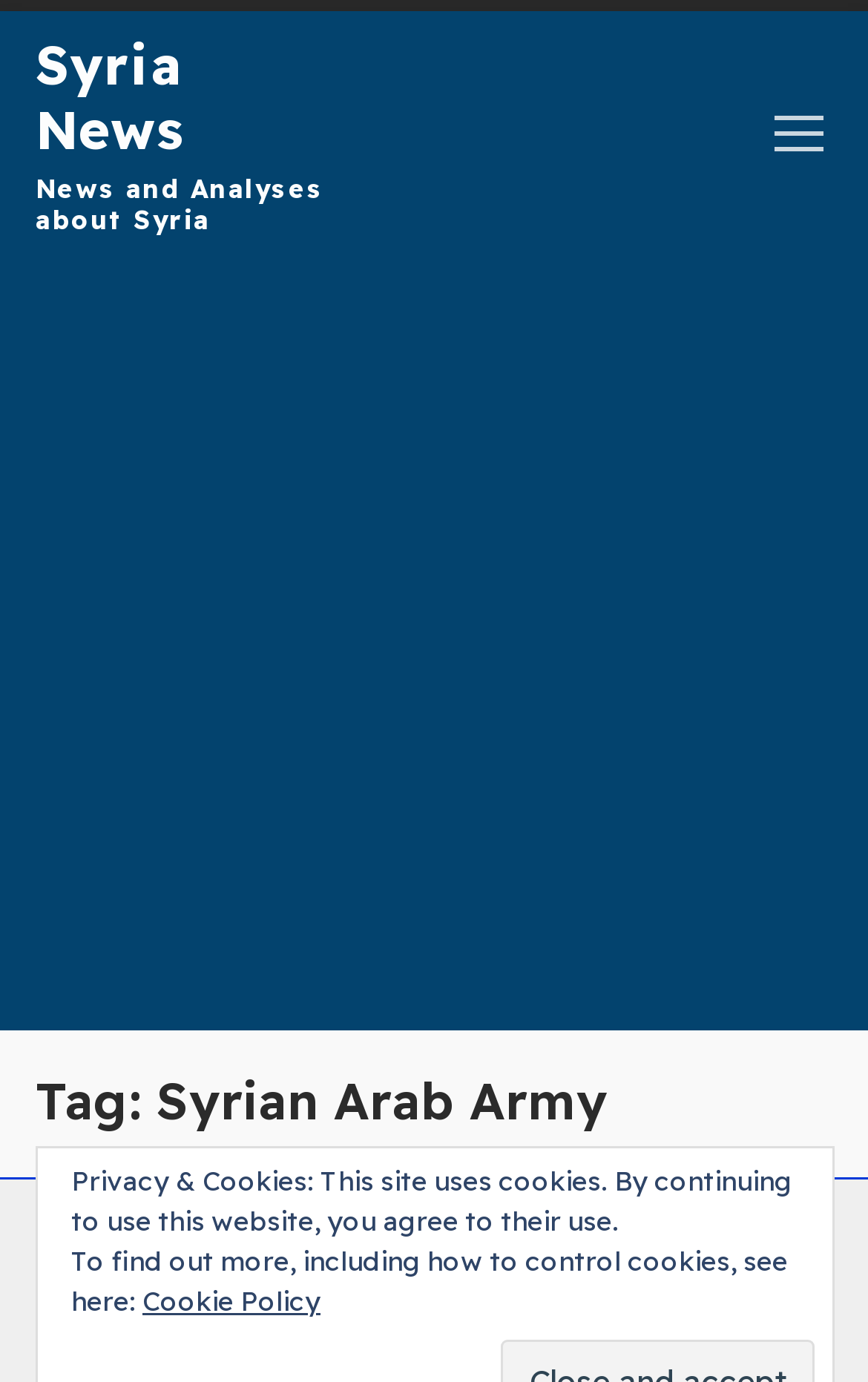Produce a meticulous description of the webpage.

The webpage is about news and analyses related to Syria, specifically focusing on the Syrian Arab Army. At the top, there is a link to "Syria News" and a brief description "News and Analyses about Syria". Below this, there is a large advertisement that spans the entire width of the page. 

On the top-right side, there is a heading "Tag: Syrian Arab Army", indicating that the content of the page is categorized under this tag. At the bottom of the page, there is a notice about privacy and cookies, stating that the site uses cookies and providing a link to the "Cookie Policy" for more information.